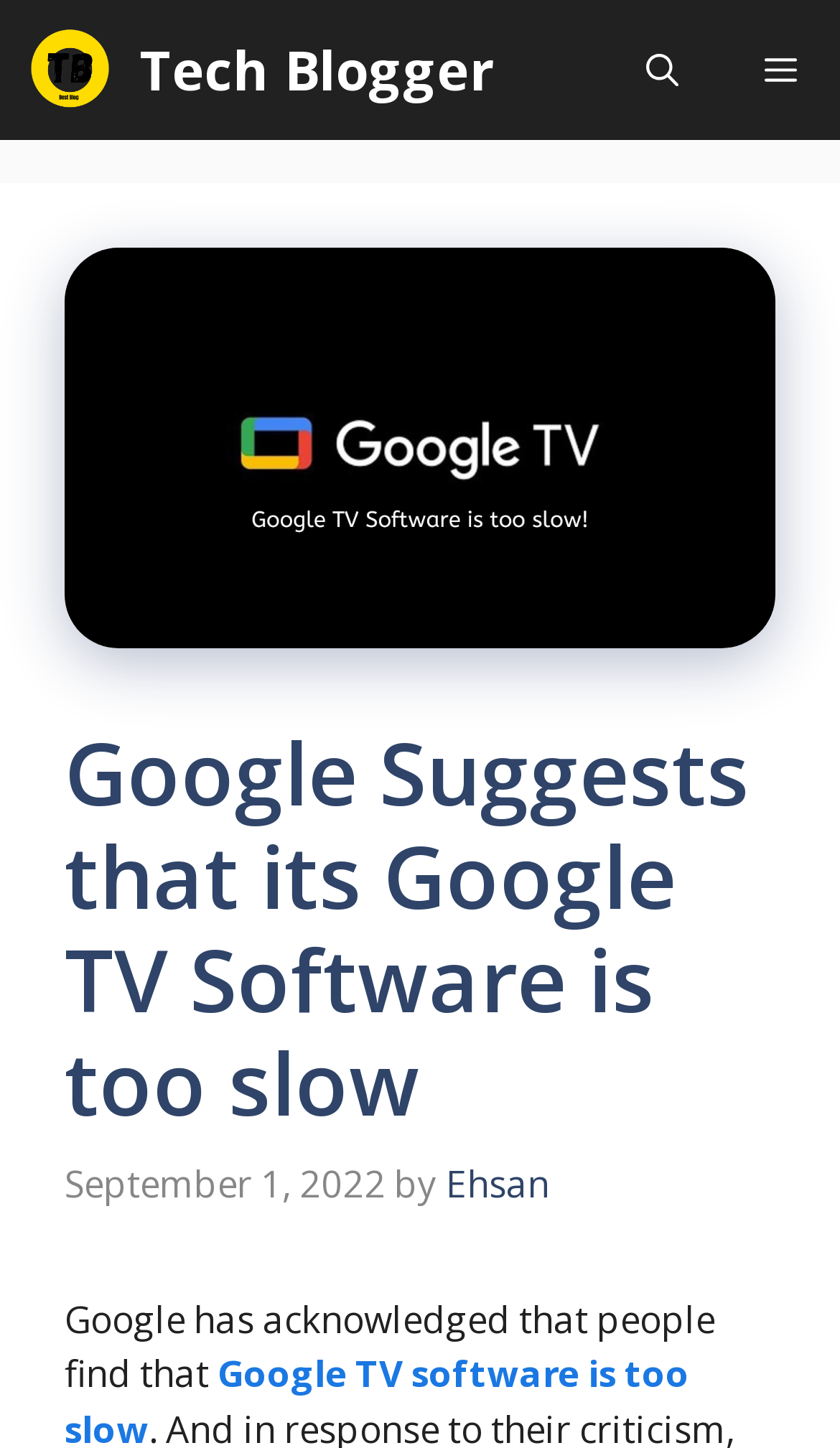How many links are in the primary navigation menu?
Answer the question using a single word or phrase, according to the image.

2